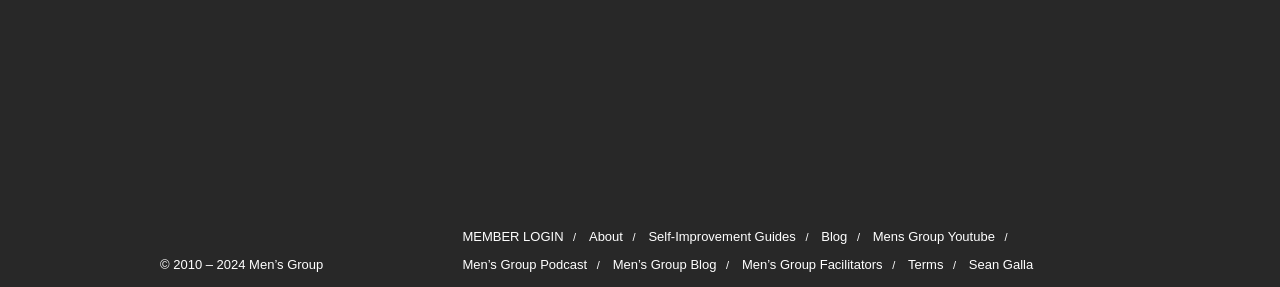Please answer the following question using a single word or phrase: 
Is there a podcast available?

Yes